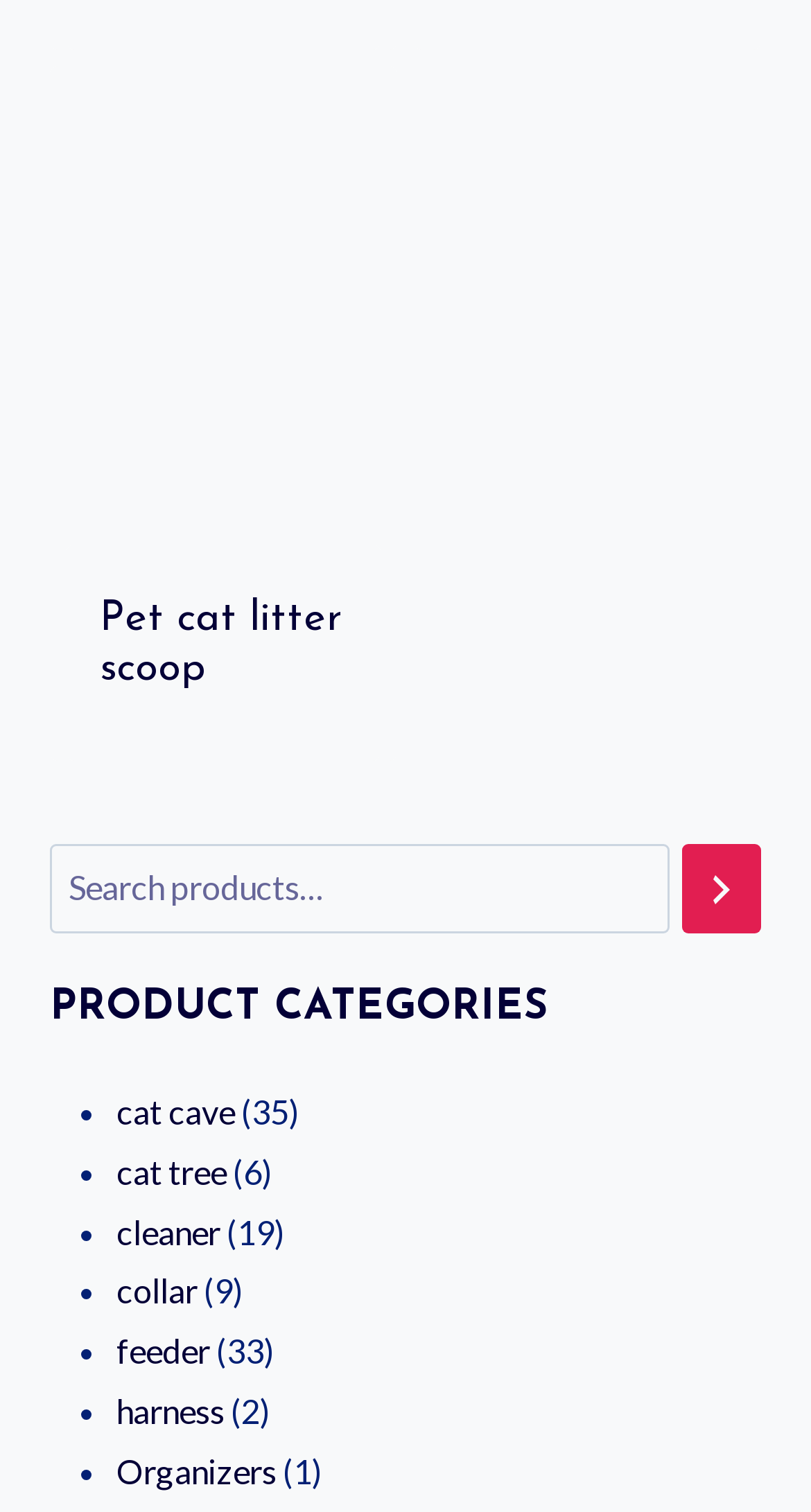How many products are in the 'feeder' category?
Using the information from the image, provide a comprehensive answer to the question.

To find the number of products in the 'feeder' category, I looked at the list of categories under the 'PRODUCT CATEGORIES' heading and found the 'feeder' link. Next to the link, I found the text '33 products', which indicates the number of products in that category.